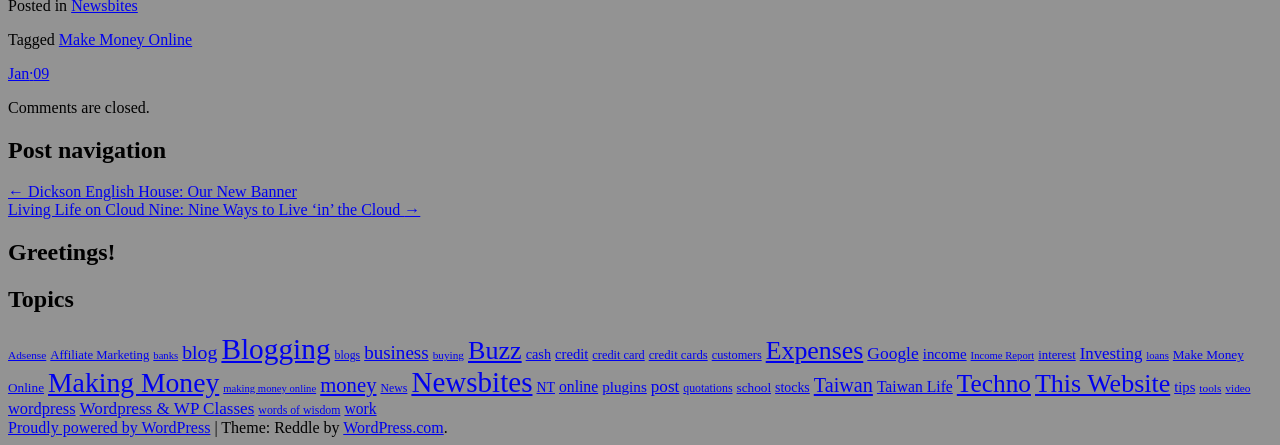Predict the bounding box coordinates of the area that should be clicked to accomplish the following instruction: "Explore 'Blogging' category". The bounding box coordinates should consist of four float numbers between 0 and 1, i.e., [left, top, right, bottom].

[0.173, 0.749, 0.258, 0.821]